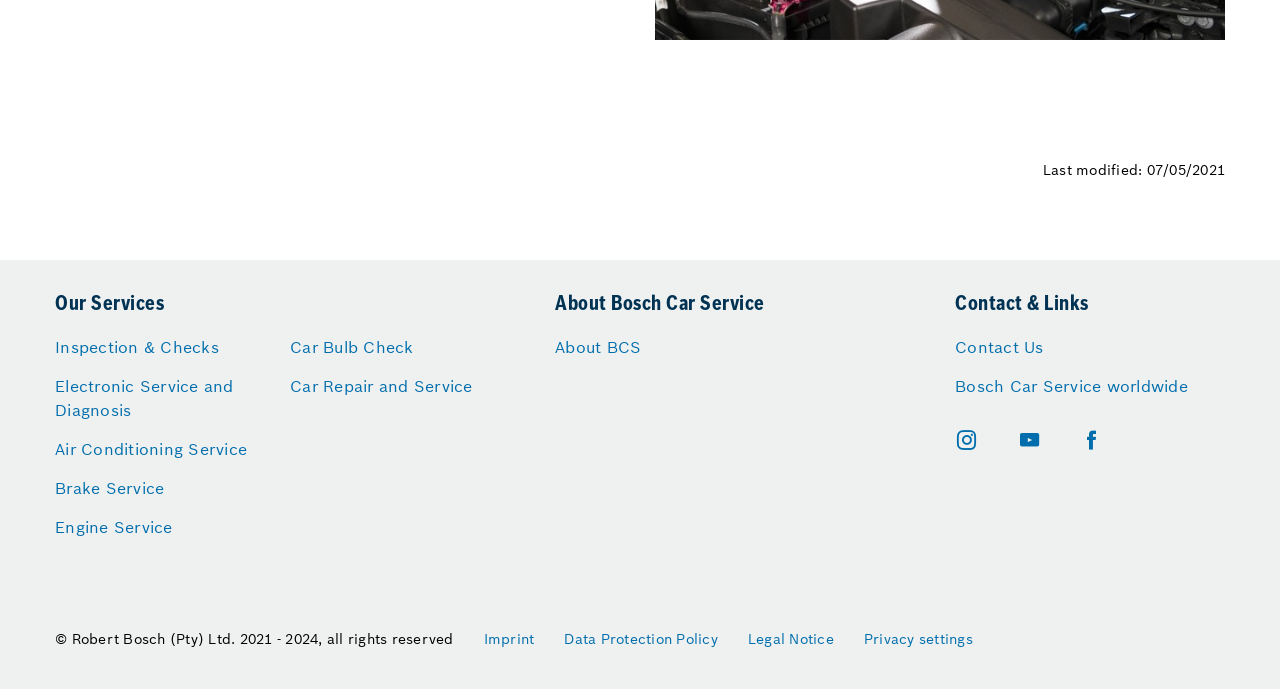Please identify the bounding box coordinates of the clickable area that will fulfill the following instruction: "Learn about Bosch Car Service". The coordinates should be in the format of four float numbers between 0 and 1, i.e., [left, top, right, bottom].

[0.434, 0.486, 0.501, 0.521]